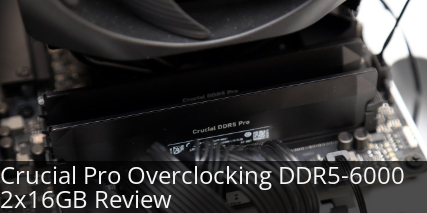How much memory is each stick?
Please provide a single word or phrase as your answer based on the screenshot.

16GB